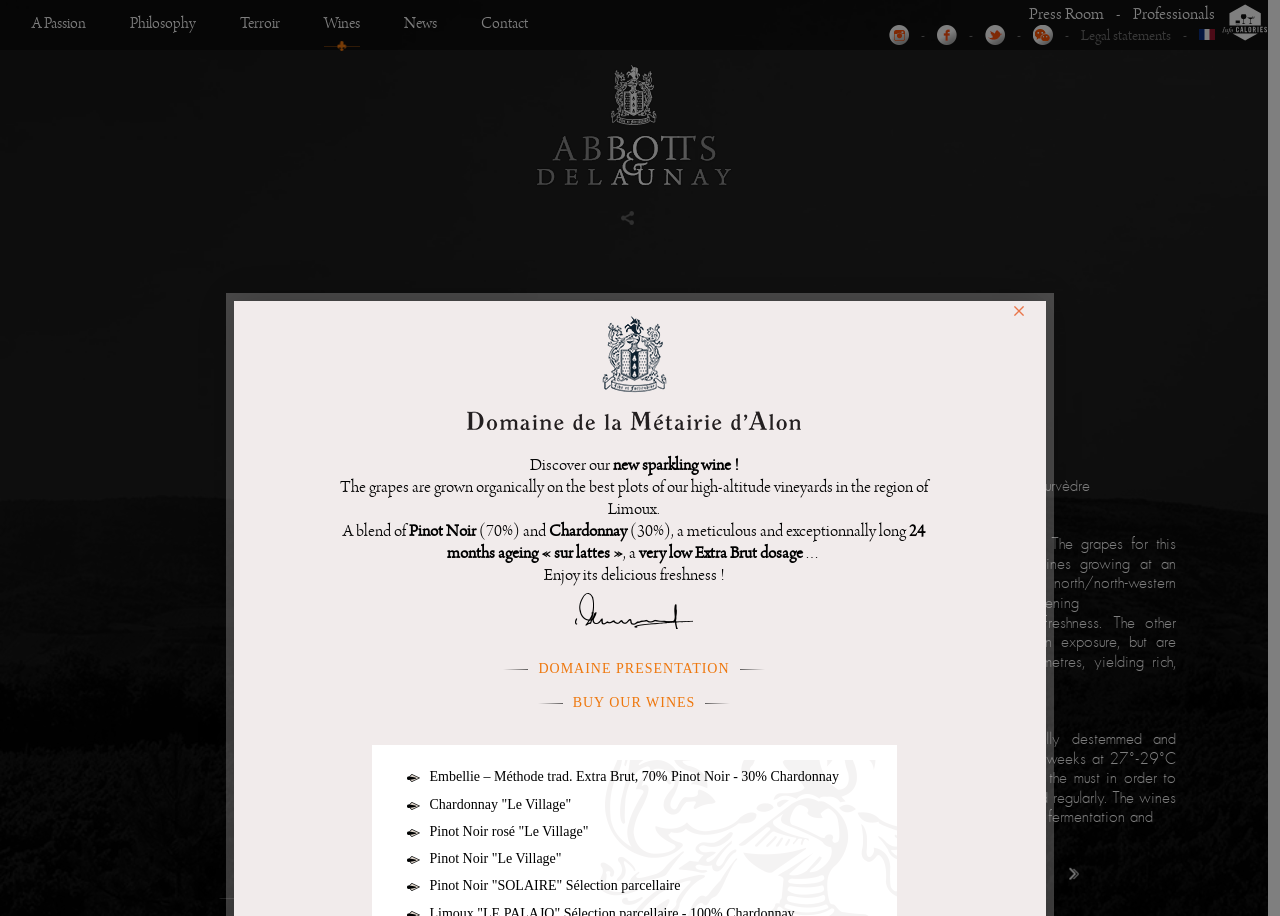Could you determine the bounding box coordinates of the clickable element to complete the instruction: "Learn about 'BORÉAS'"? Provide the coordinates as four float numbers between 0 and 1, i.e., [left, top, right, bottom].

[0.112, 0.941, 0.37, 0.962]